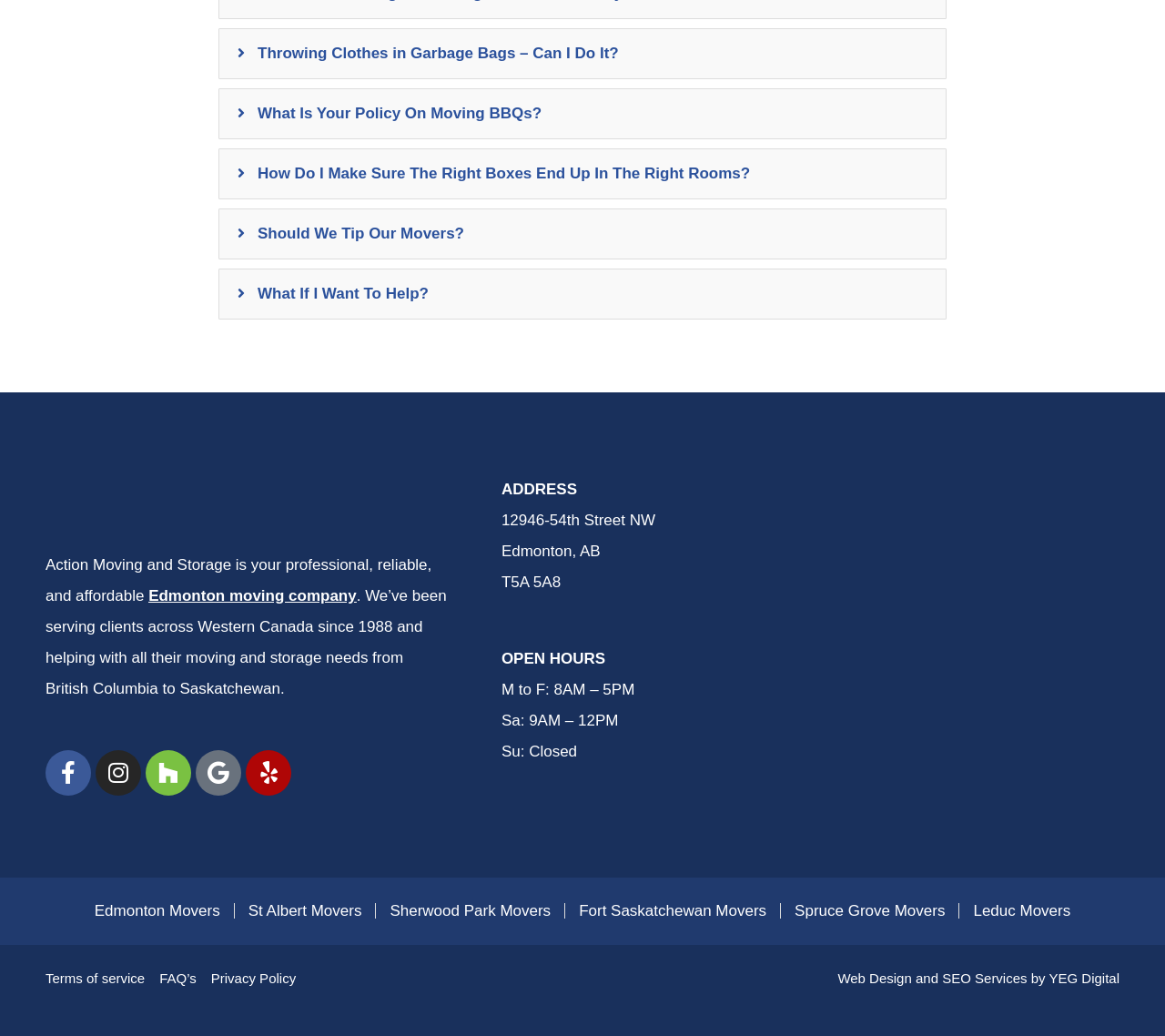Please determine the bounding box coordinates of the section I need to click to accomplish this instruction: "Learn more about Edmonton Movers".

[0.081, 0.864, 0.189, 0.894]